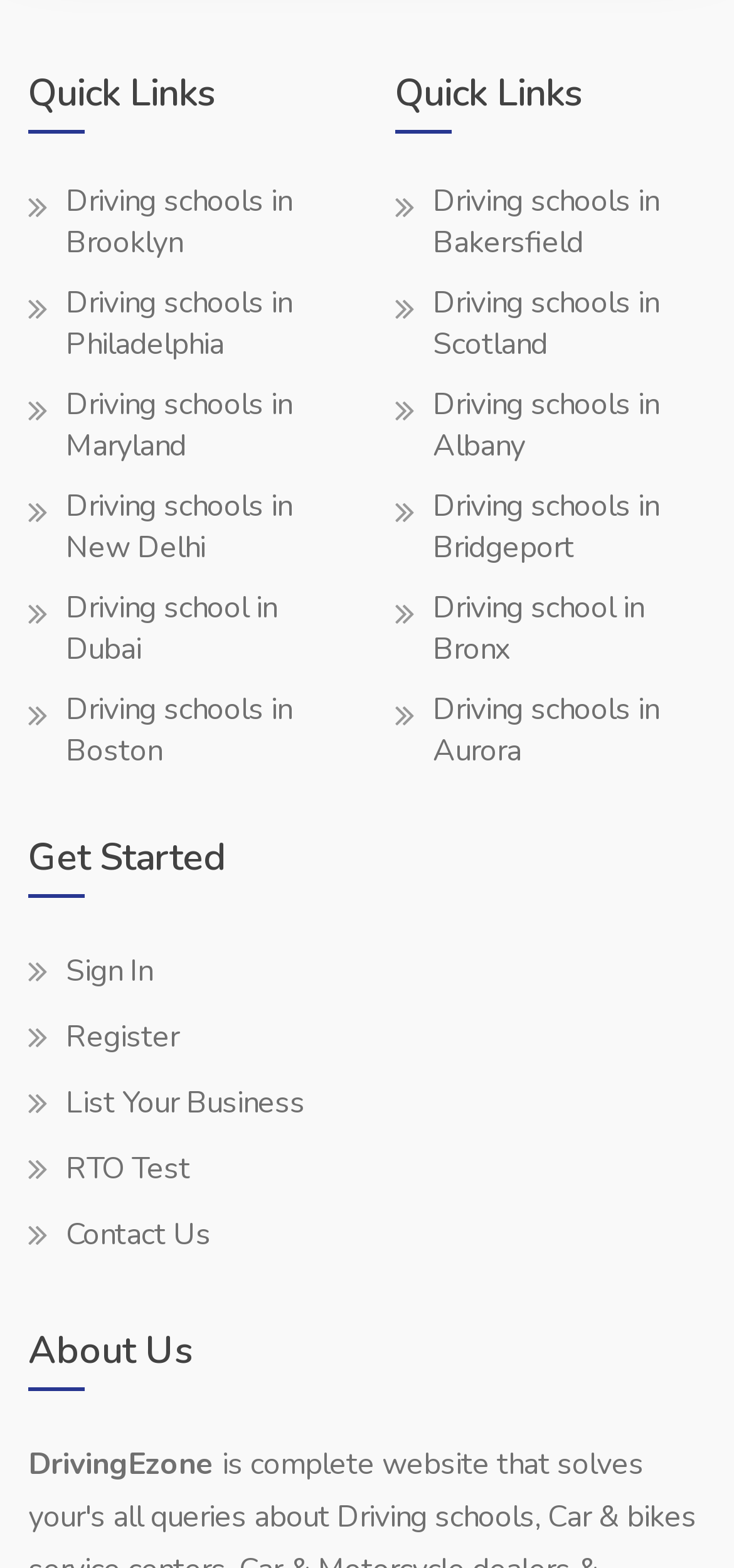How many headings are there on the webpage?
Refer to the image and provide a thorough answer to the question.

I identified three headings on the webpage, which are 'Quick Links', 'Get Started', and 'About Us'.